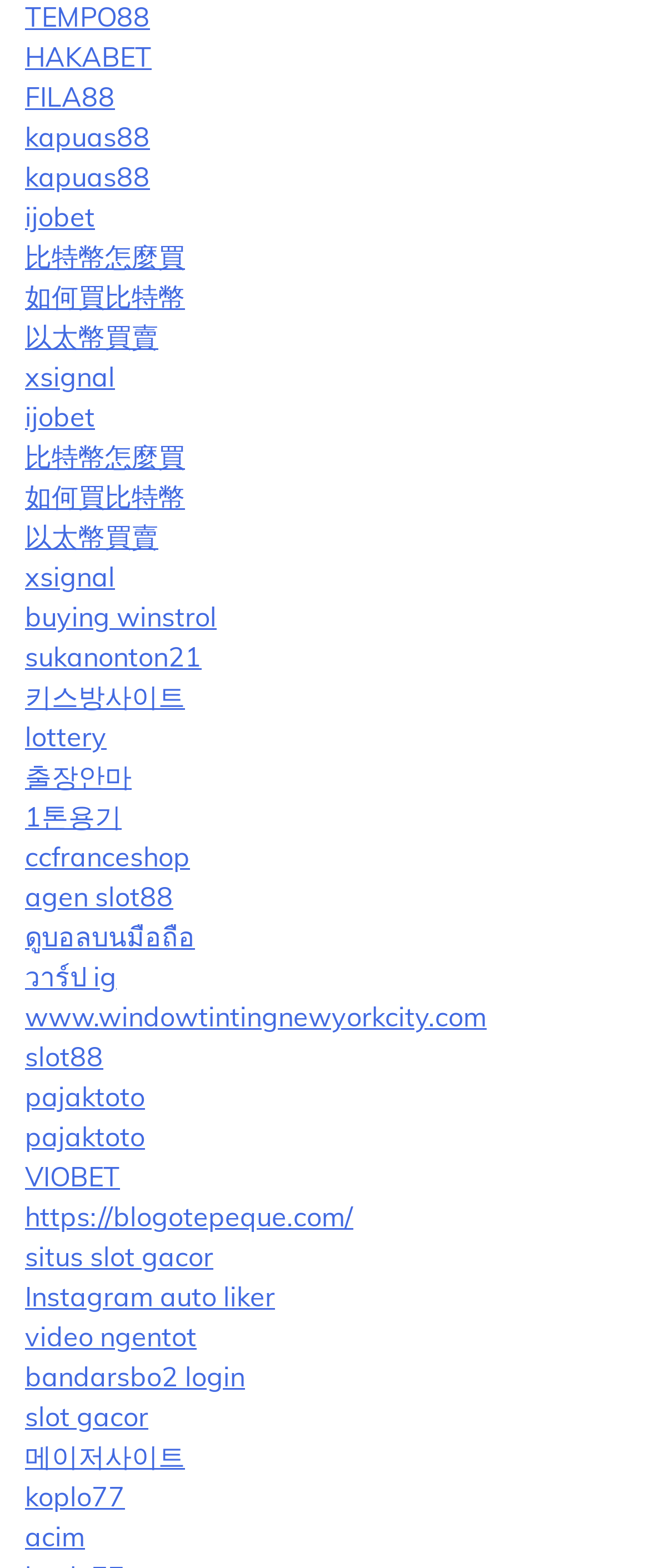How many links are related to cryptocurrency?
Using the picture, provide a one-word or short phrase answer.

4